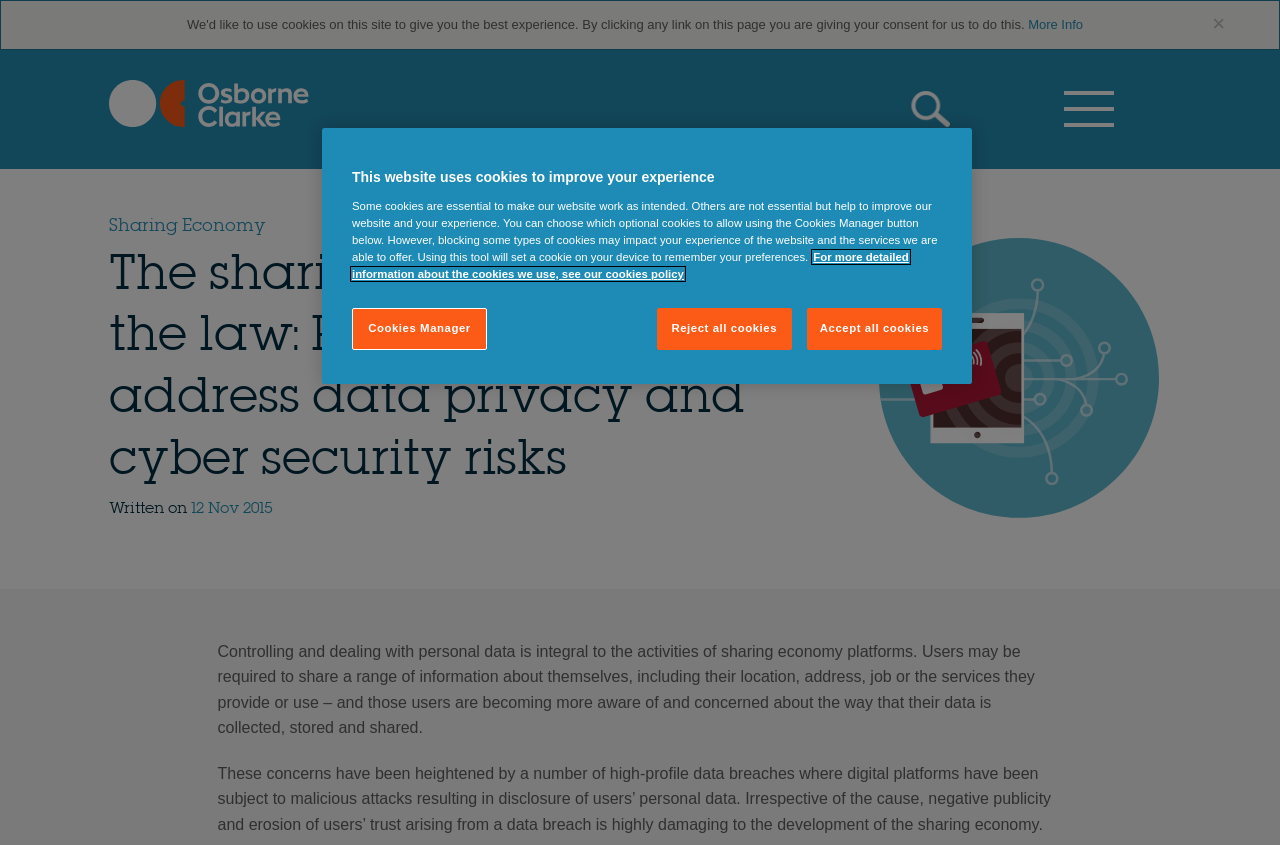When was the article written?
Give a detailed explanation using the information visible in the image.

I found the date of the article by looking at the footer section where it says 'Written on 12 Nov 2015' which indicates the date the article was written.